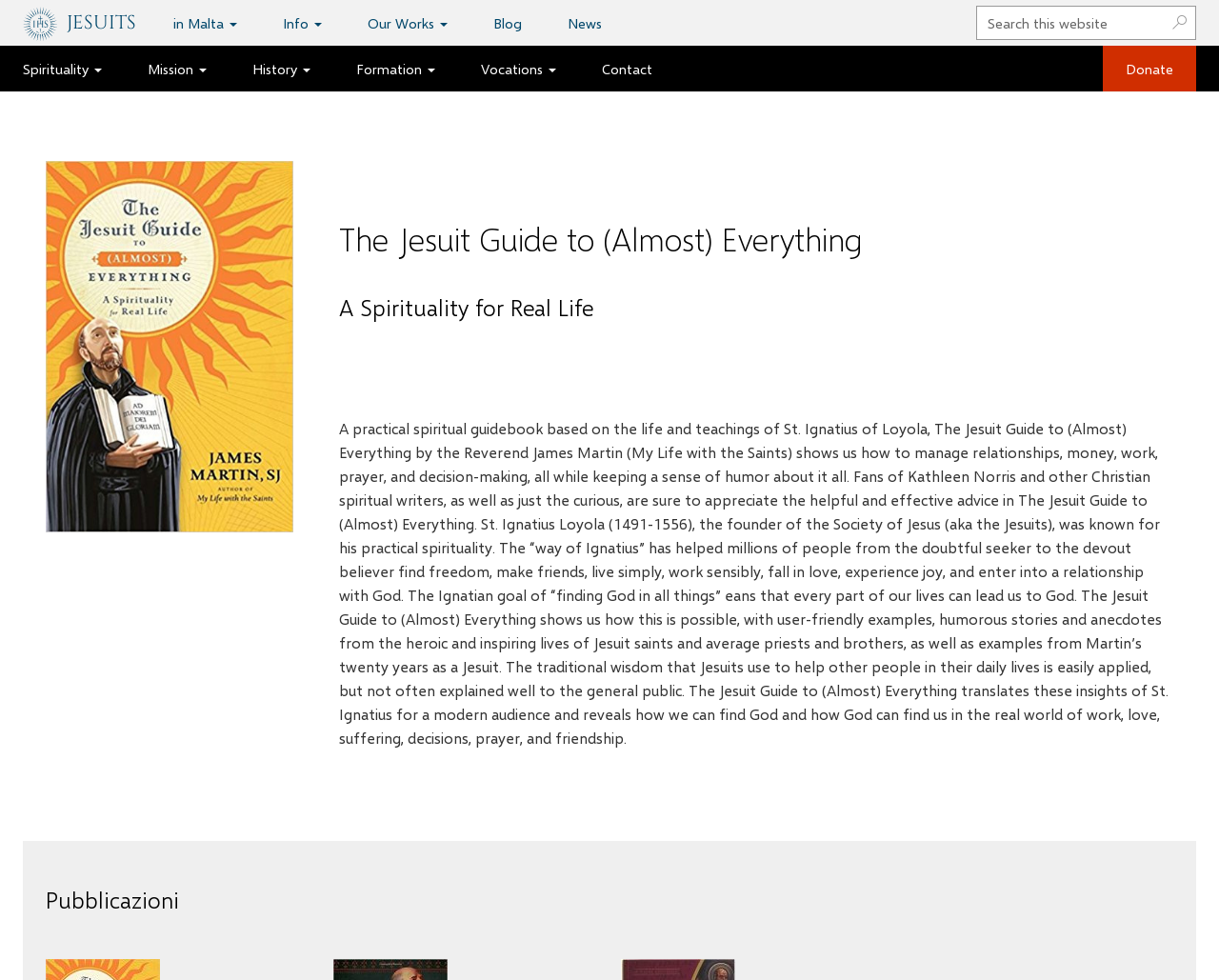Identify the bounding box coordinates of the clickable section necessary to follow the following instruction: "Search for something". The coordinates should be presented as four float numbers from 0 to 1, i.e., [left, top, right, bottom].

[0.801, 0.006, 0.981, 0.041]